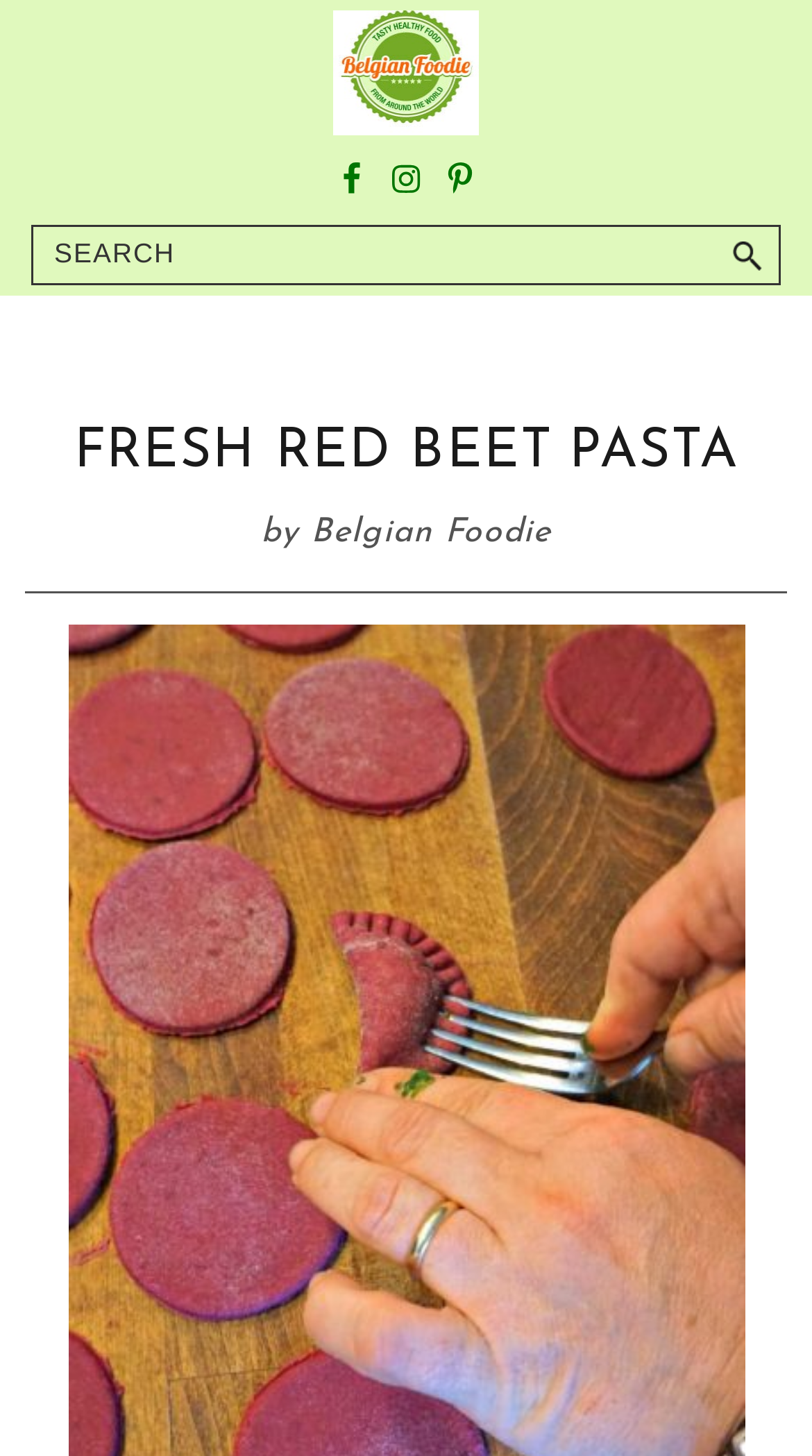Provide the bounding box coordinates of the HTML element described by the text: "parent_node: Search name="s" placeholder="Search"". The coordinates should be in the format [left, top, right, bottom] with values between 0 and 1.

[0.038, 0.154, 0.962, 0.196]